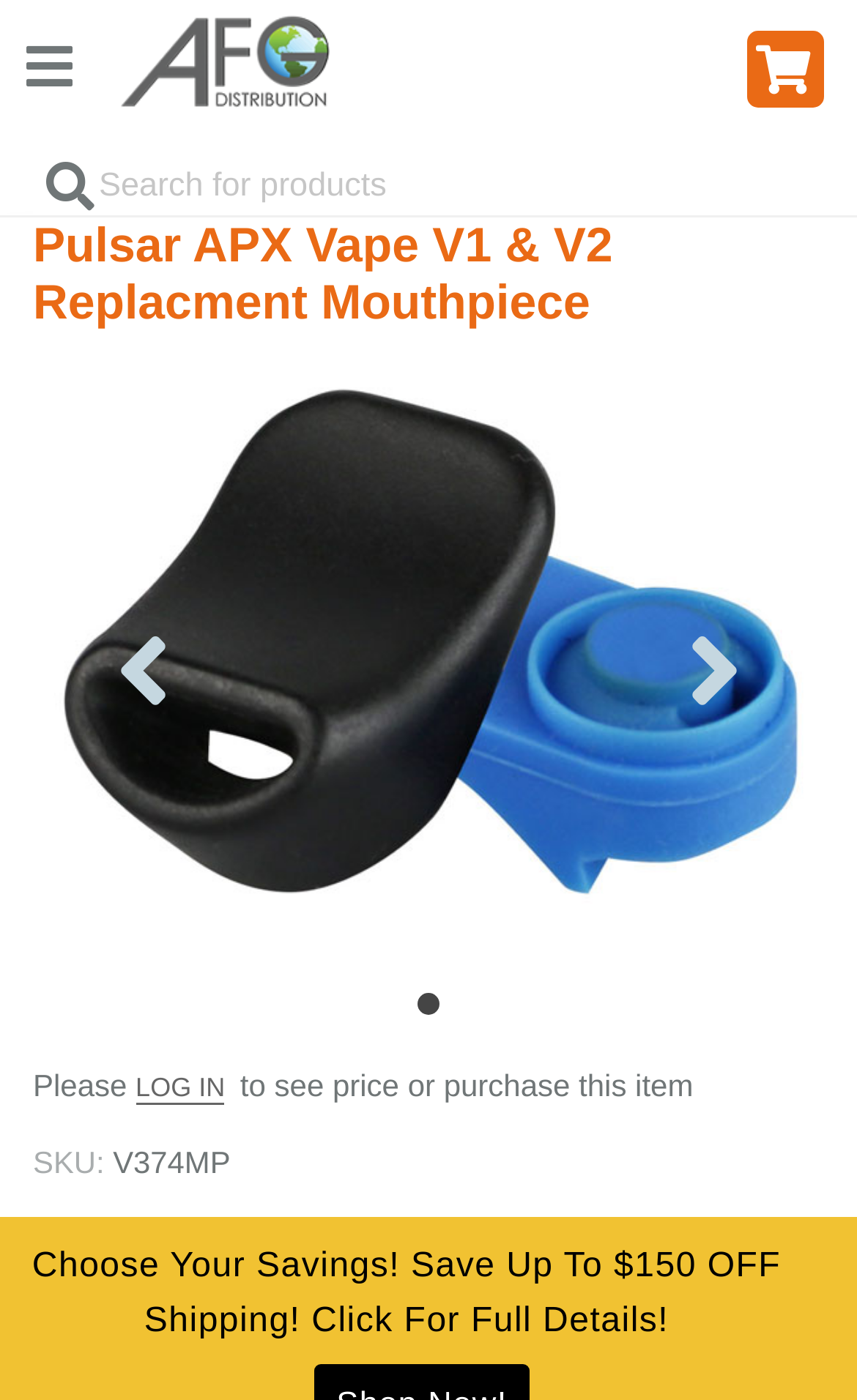Is the login button visible?
Refer to the image and answer the question using a single word or phrase.

Yes